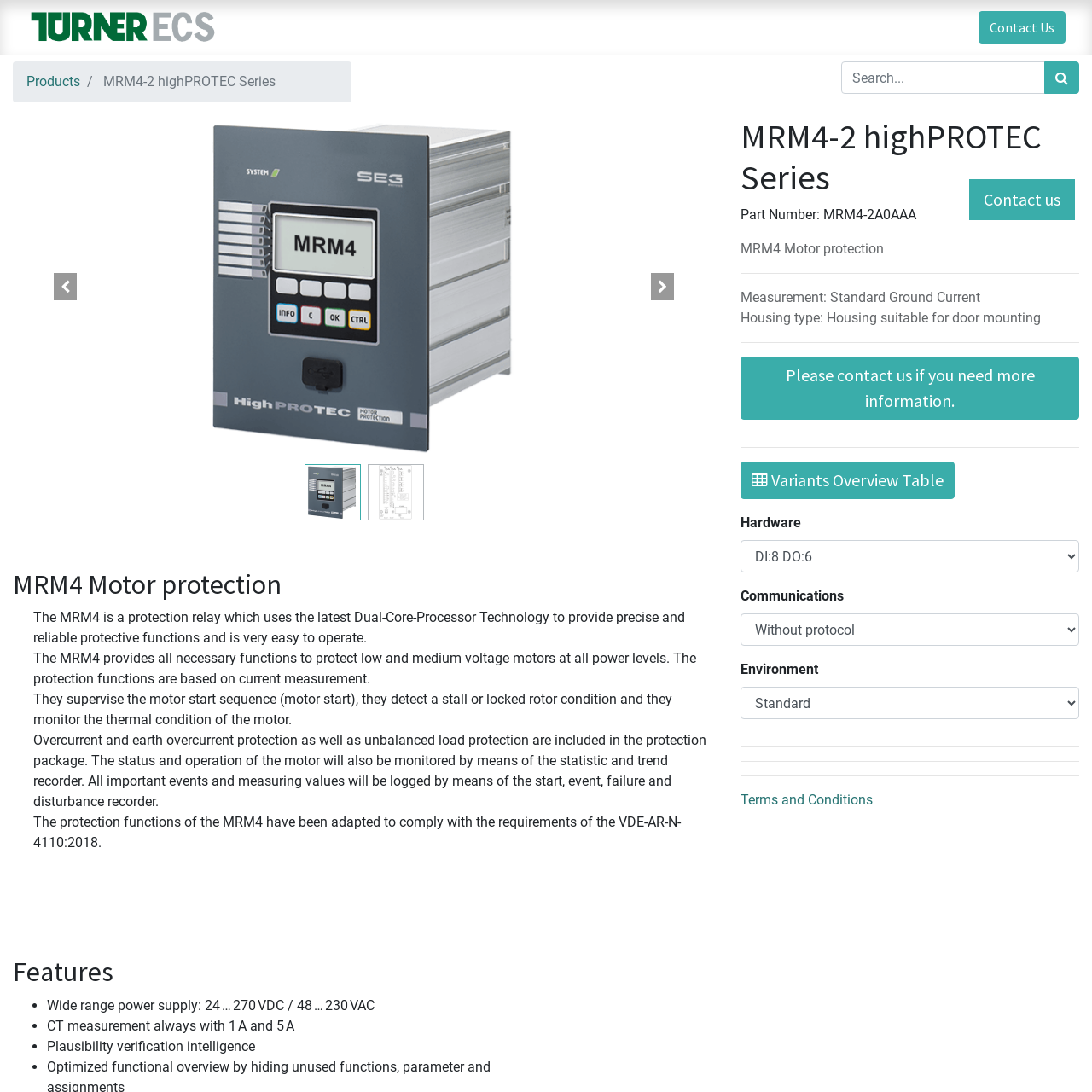Pinpoint the bounding box coordinates of the element to be clicked to execute the instruction: "Click the 'Previous' button".

[0.012, 0.153, 0.108, 0.372]